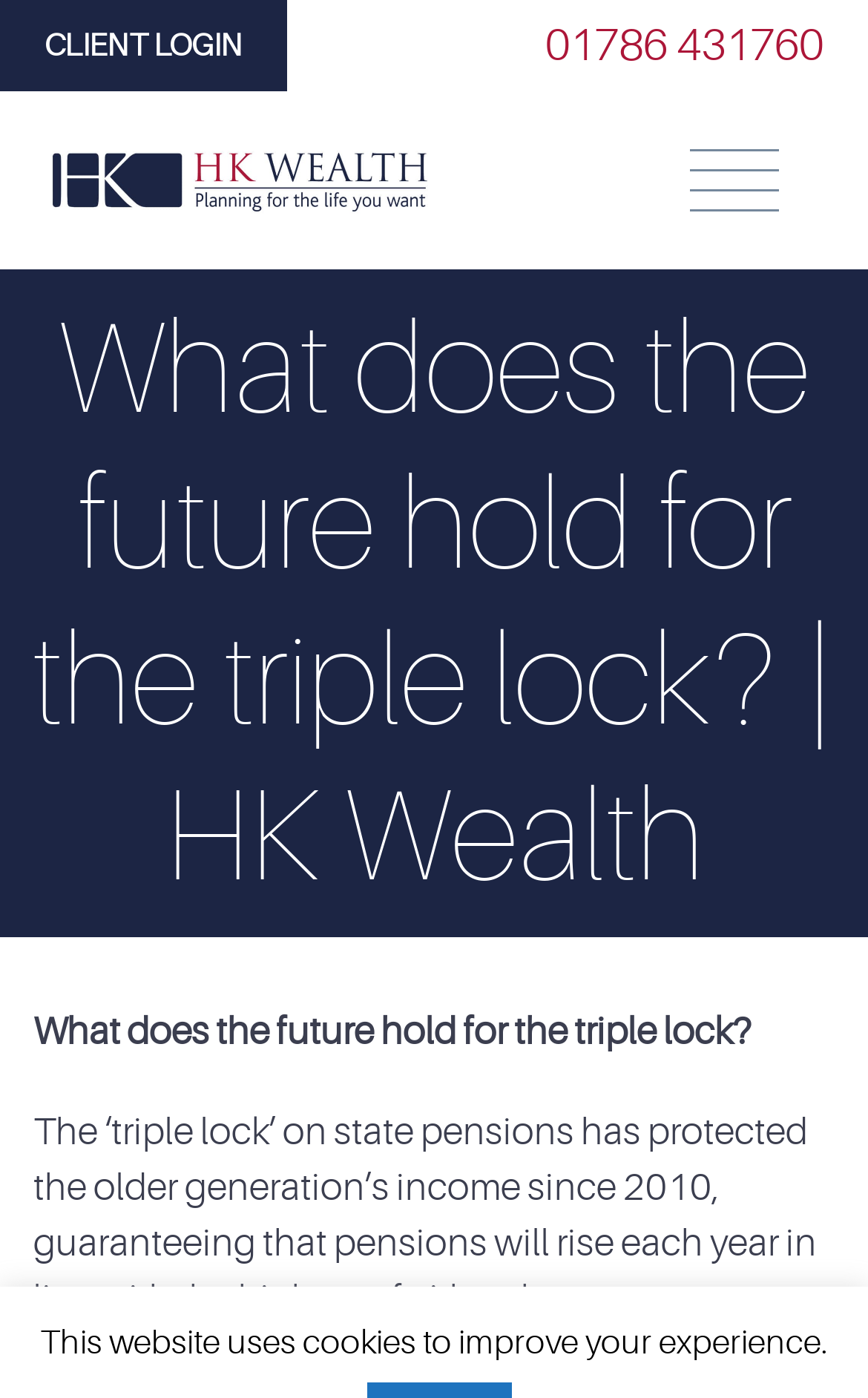Identify the bounding box coordinates necessary to click and complete the given instruction: "Open the menu".

[0.795, 0.097, 0.897, 0.161]